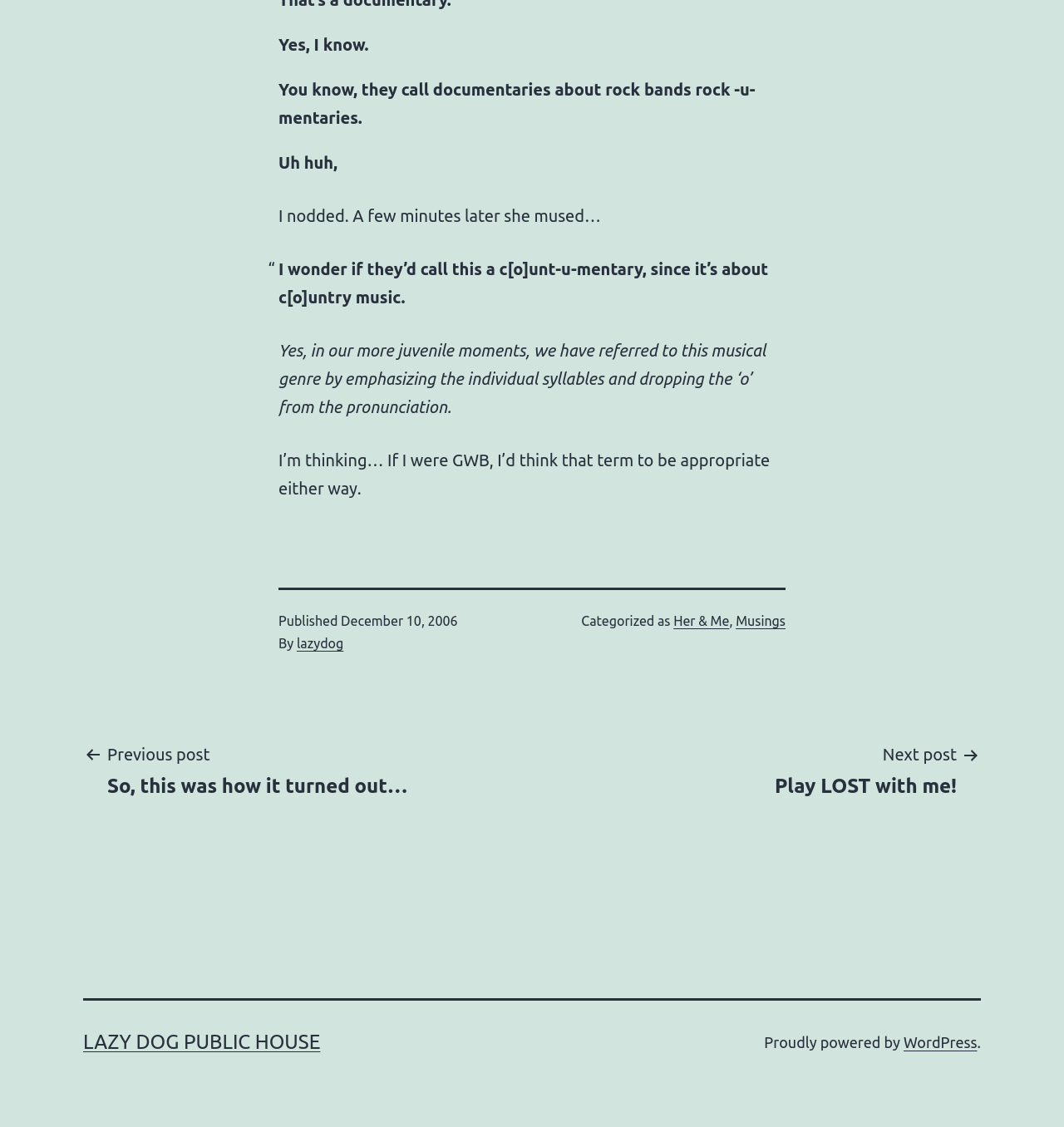Given the webpage screenshot and the description, determine the bounding box coordinates (top-left x, top-left y, bottom-right x, bottom-right y) that define the location of the UI element matching this description: Her & Me

[0.633, 0.544, 0.686, 0.557]